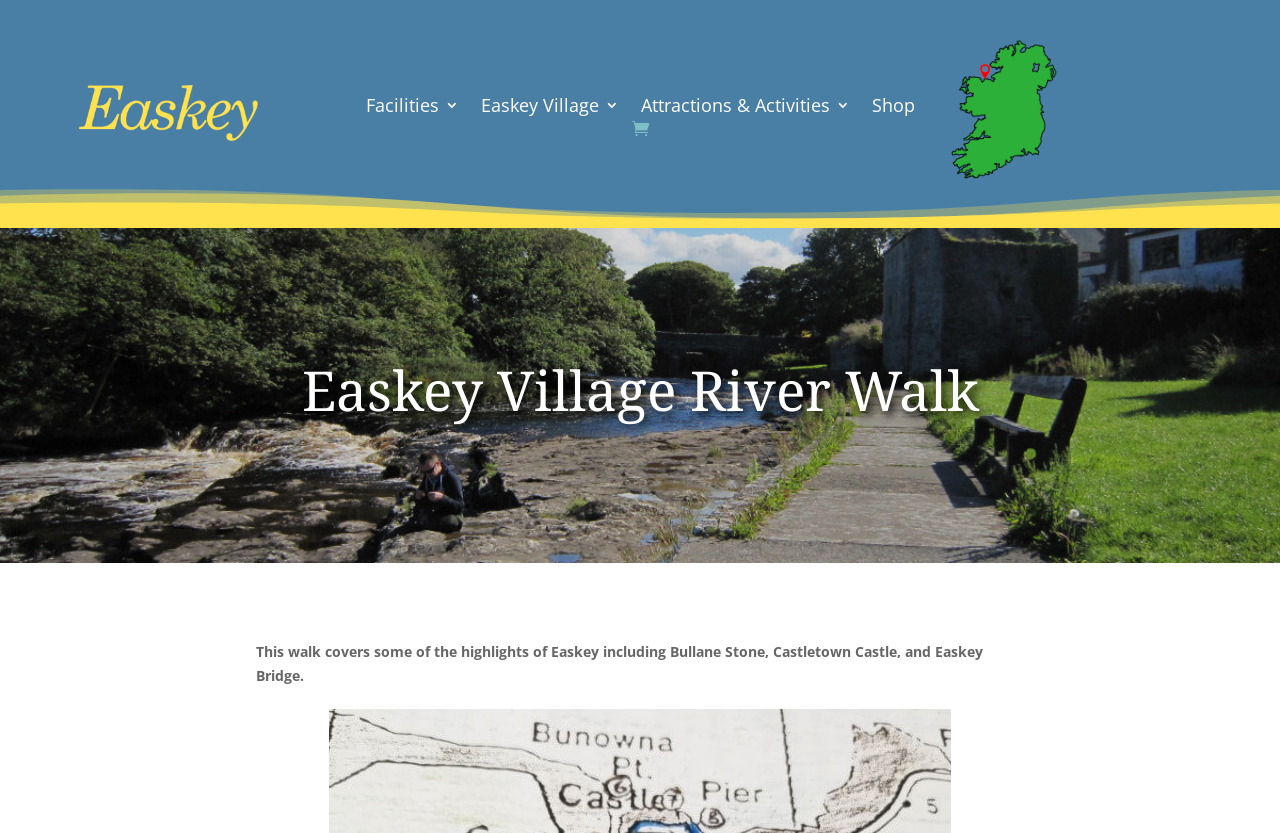What is the location of the image in the webpage?
Analyze the image and deliver a detailed answer to the question.

The image '' has a bounding box coordinate of [0.725, 0.046, 0.842, 0.226], which indicates that it is located in the top-right corner of the webpage.